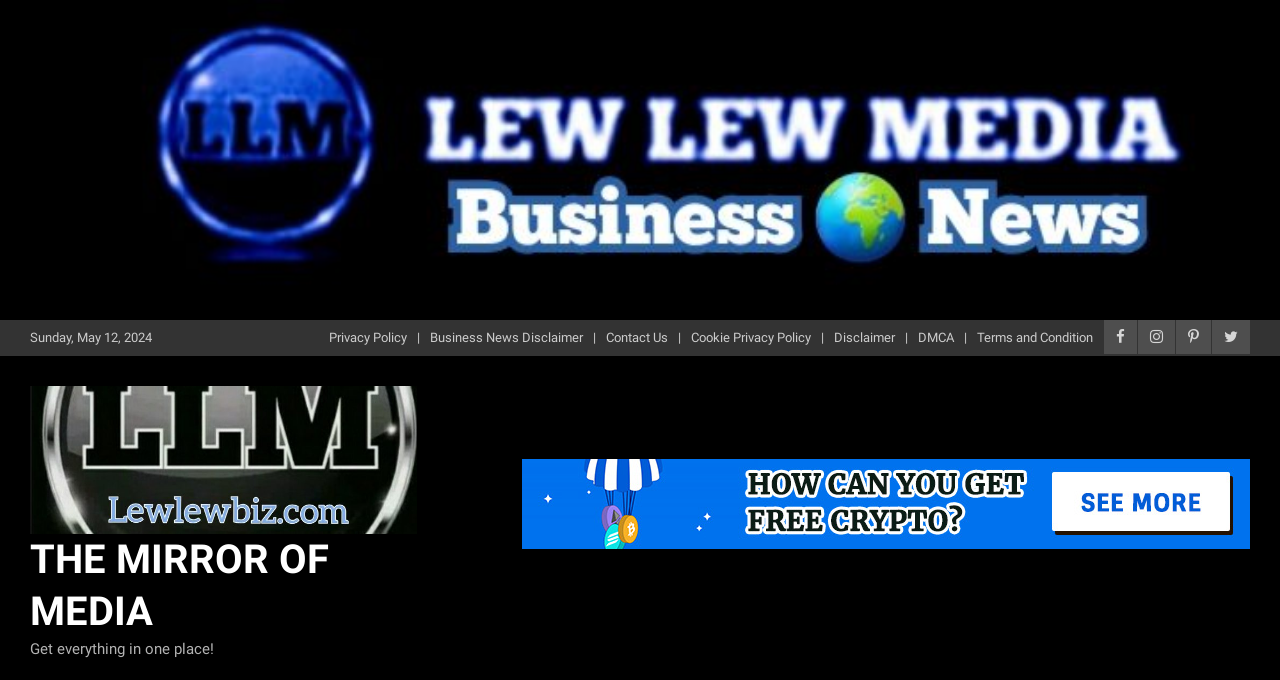How many links are there in the footer?
Give a comprehensive and detailed explanation for the question.

I counted the number of links in the footer by looking at the link elements with text 'Privacy Policy', 'Business News Disclaimer', 'Contact Us', 'Cookie Privacy Policy', 'Disclaimer', 'DMCA', and 'Terms and Condition' at the bottom of the webpage.